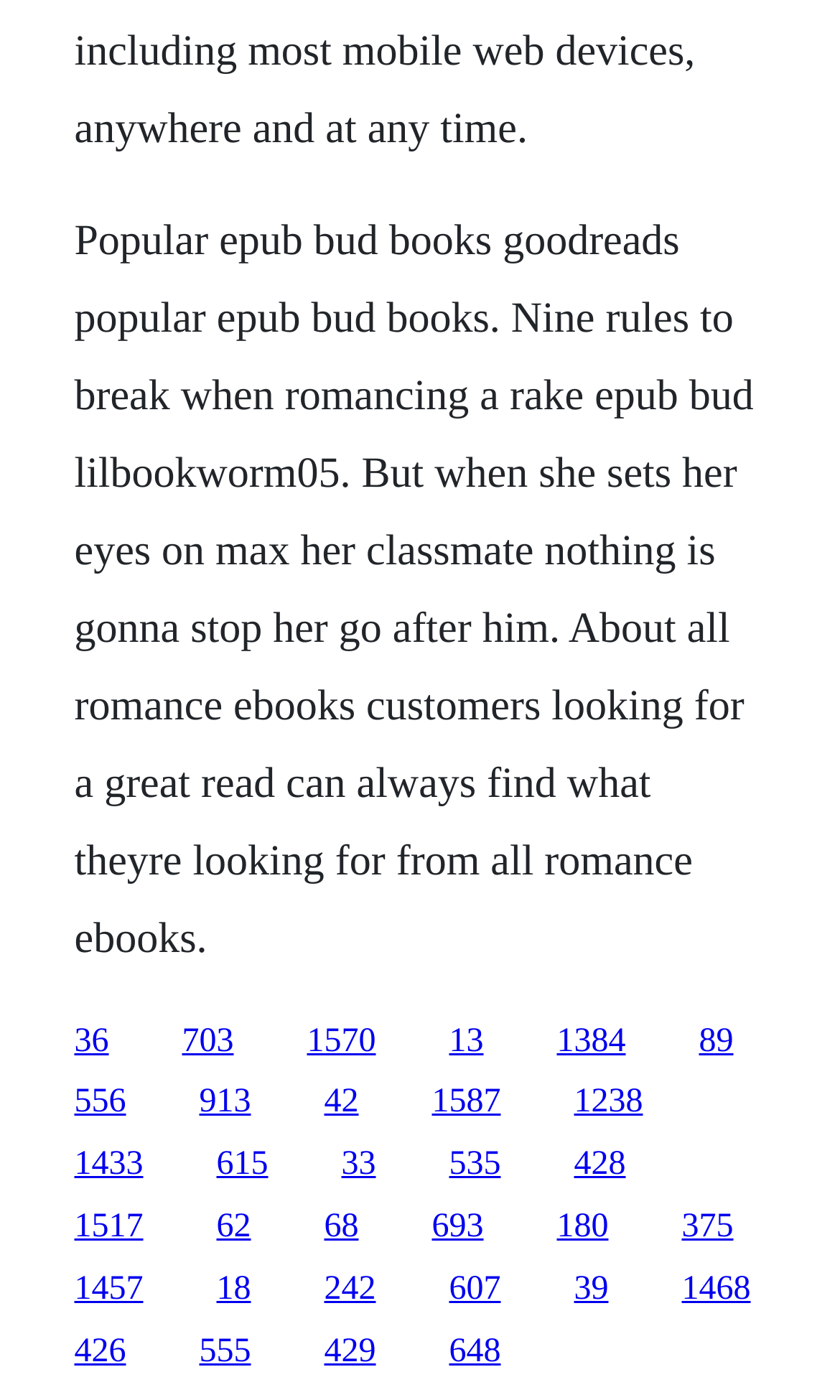Locate the bounding box coordinates of the element to click to perform the following action: 'View 703 epub bud books'. The coordinates should be given as four float values between 0 and 1, in the form of [left, top, right, bottom].

[0.217, 0.73, 0.278, 0.756]